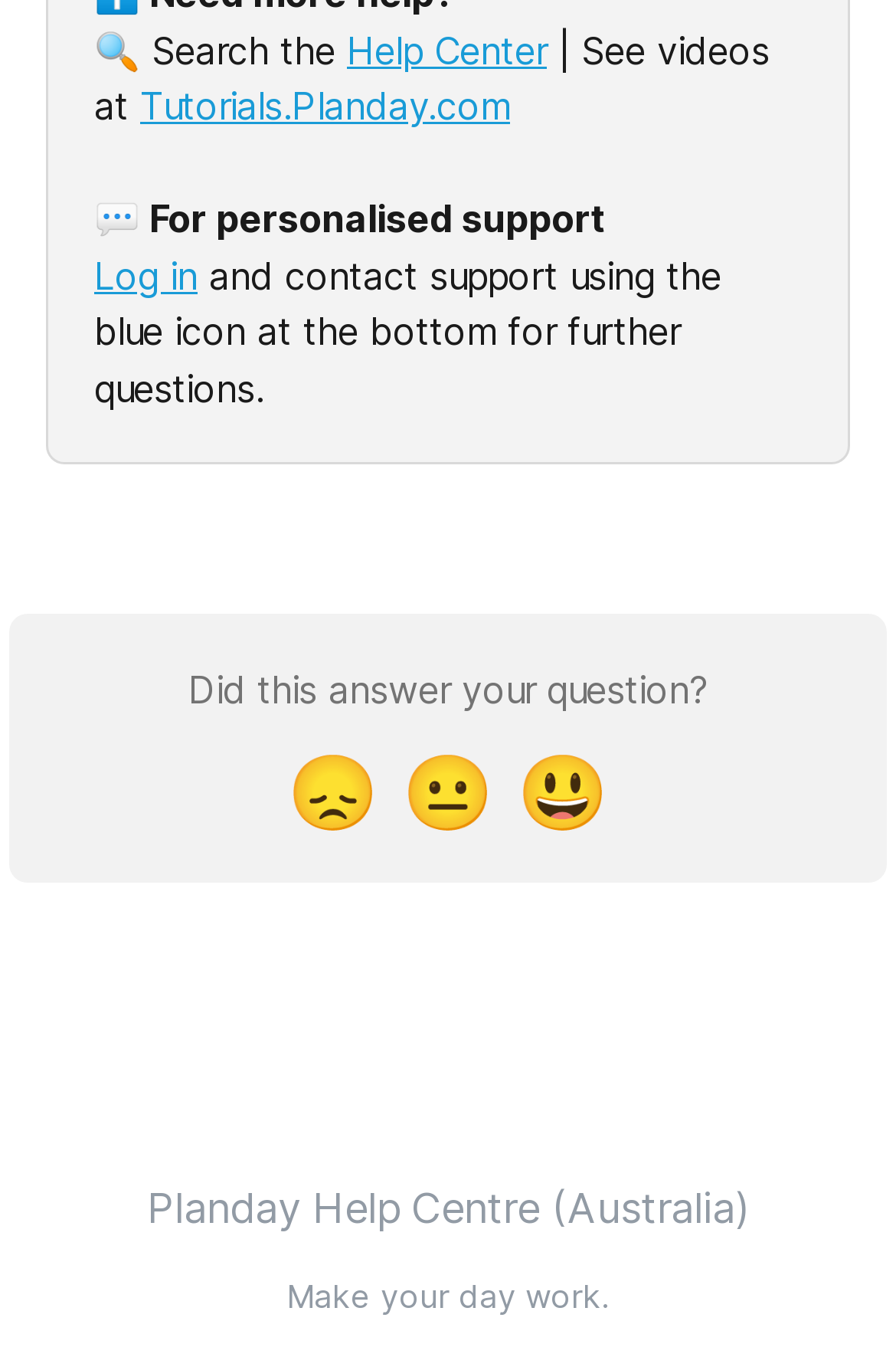What is the purpose of the blue icon at the bottom?
Please give a detailed answer to the question using the information shown in the image.

According to the text 'and contact support using the blue icon at the bottom for further questions.', the blue icon at the bottom is used to contact support for further questions.